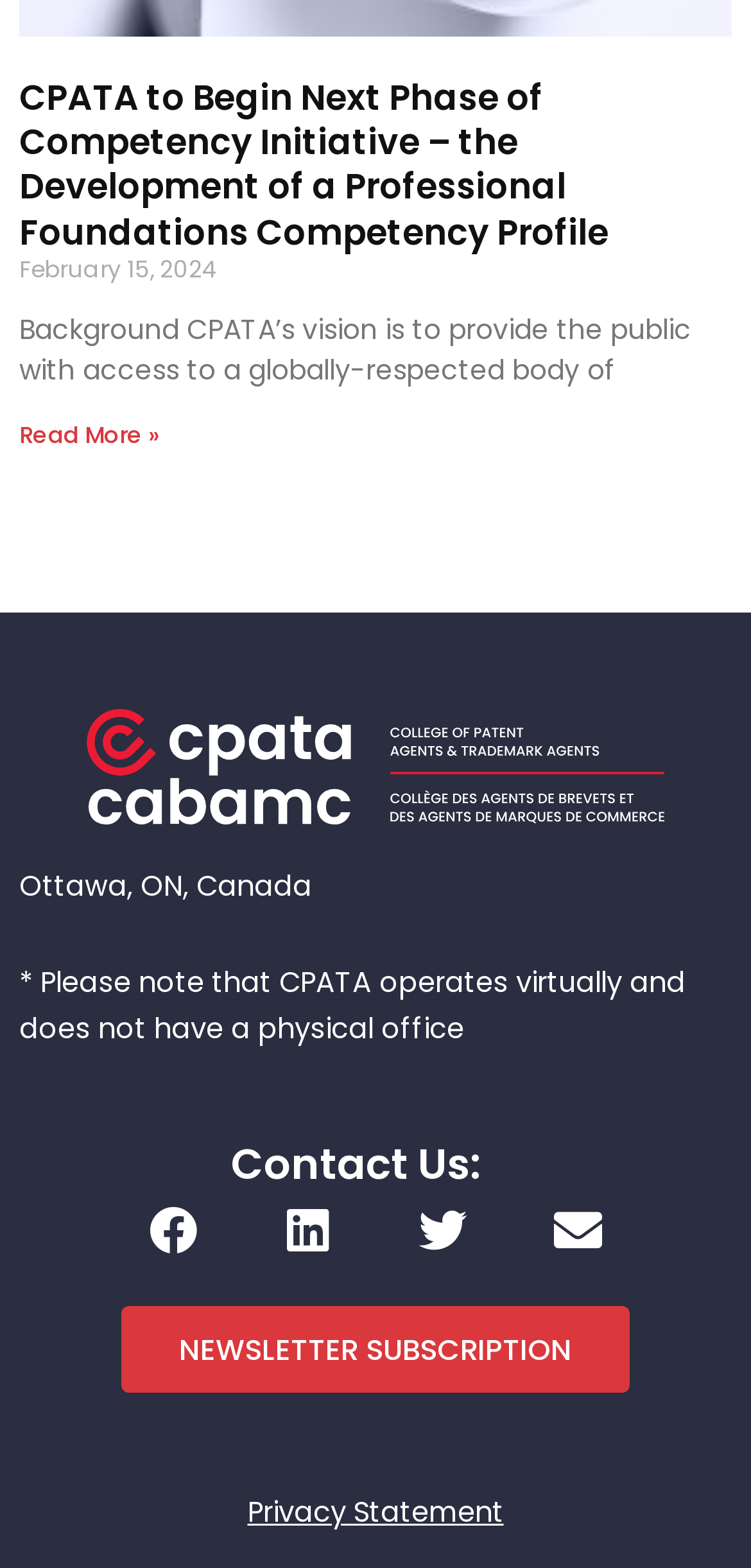Determine the bounding box coordinates of the section I need to click to execute the following instruction: "Visit CPATA's Facebook page". Provide the coordinates as four float numbers between 0 and 1, i.e., [left, top, right, bottom].

[0.179, 0.76, 0.282, 0.809]